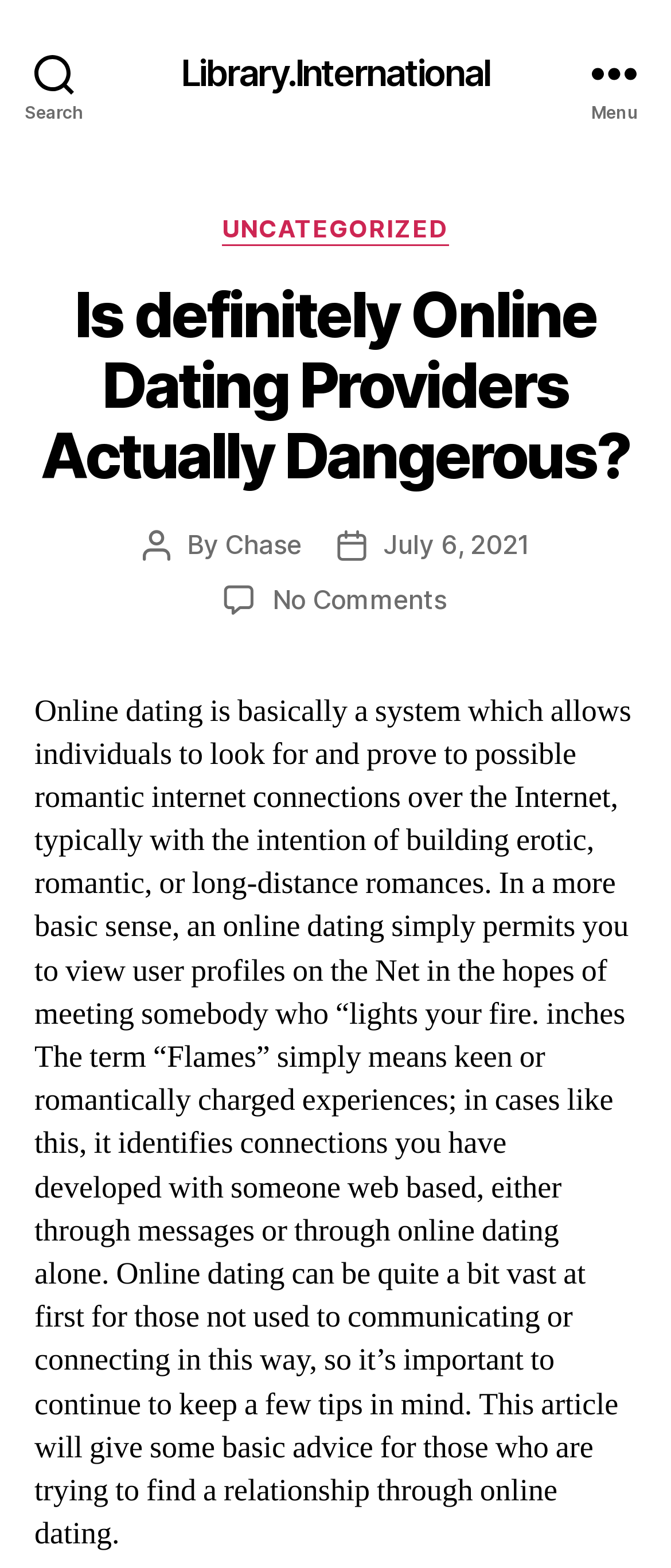When was this article published?
Please provide a detailed and comprehensive answer to the question.

The publication date is mentioned in the webpage content as 'July 6, 2021', which is located below the article title.